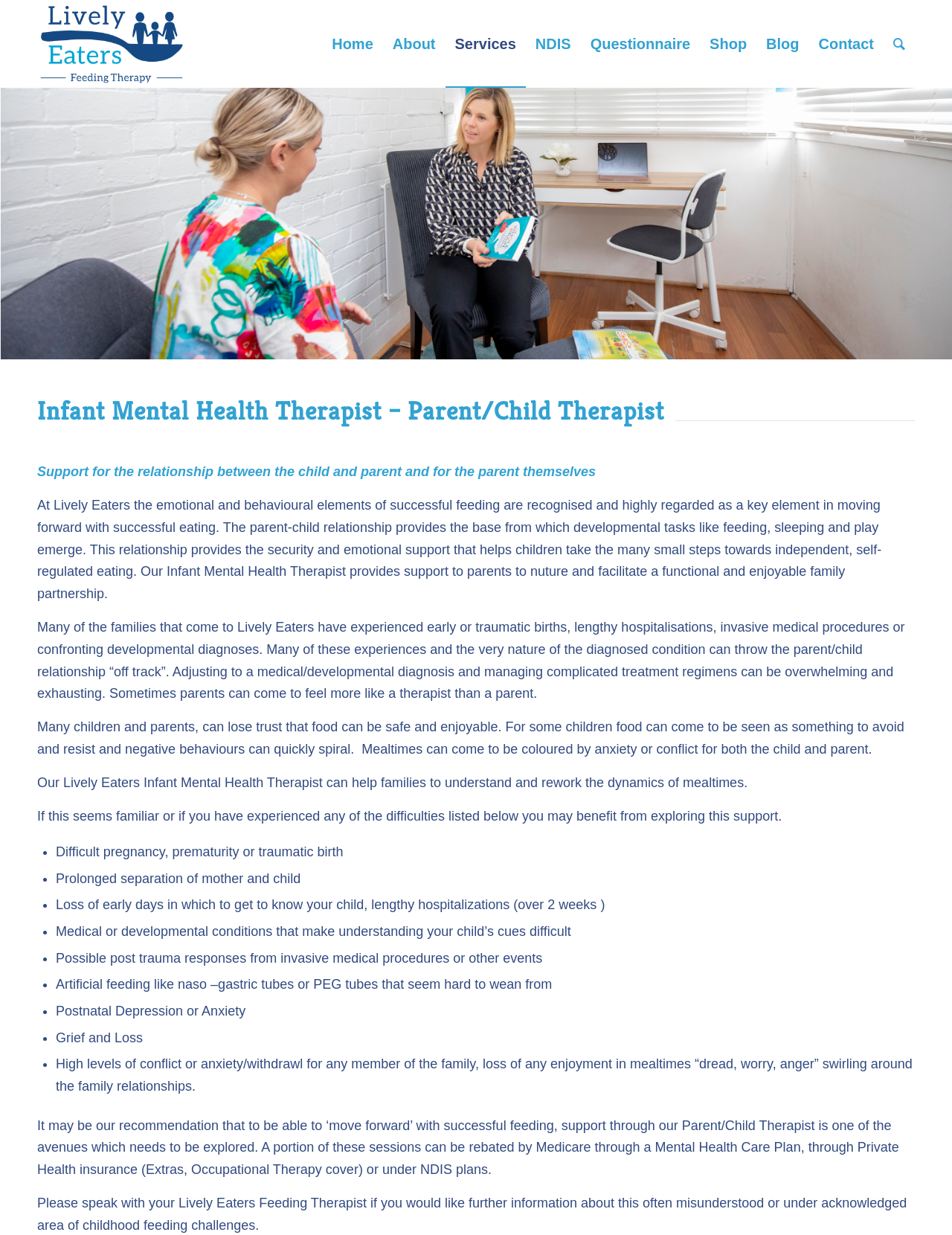Please find and report the primary heading text from the webpage.

Infant Mental Health Therapist – Parent/Child Therapist